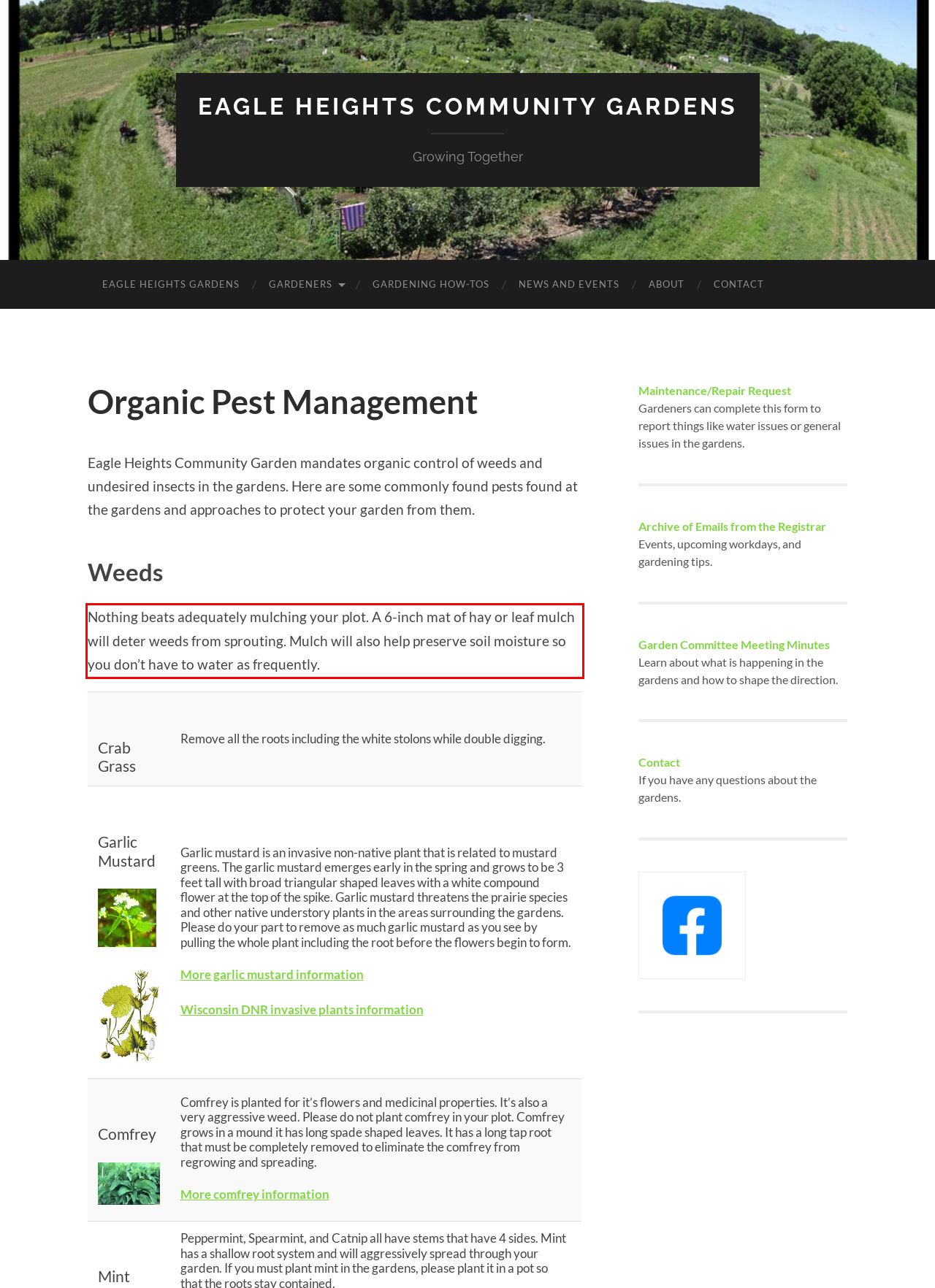Analyze the screenshot of a webpage where a red rectangle is bounding a UI element. Extract and generate the text content within this red bounding box.

Nothing beats adequately mulching your plot. A 6-inch mat of hay or leaf mulch will deter weeds from sprouting. Mulch will also help preserve soil moisture so you don’t have to water as frequently.